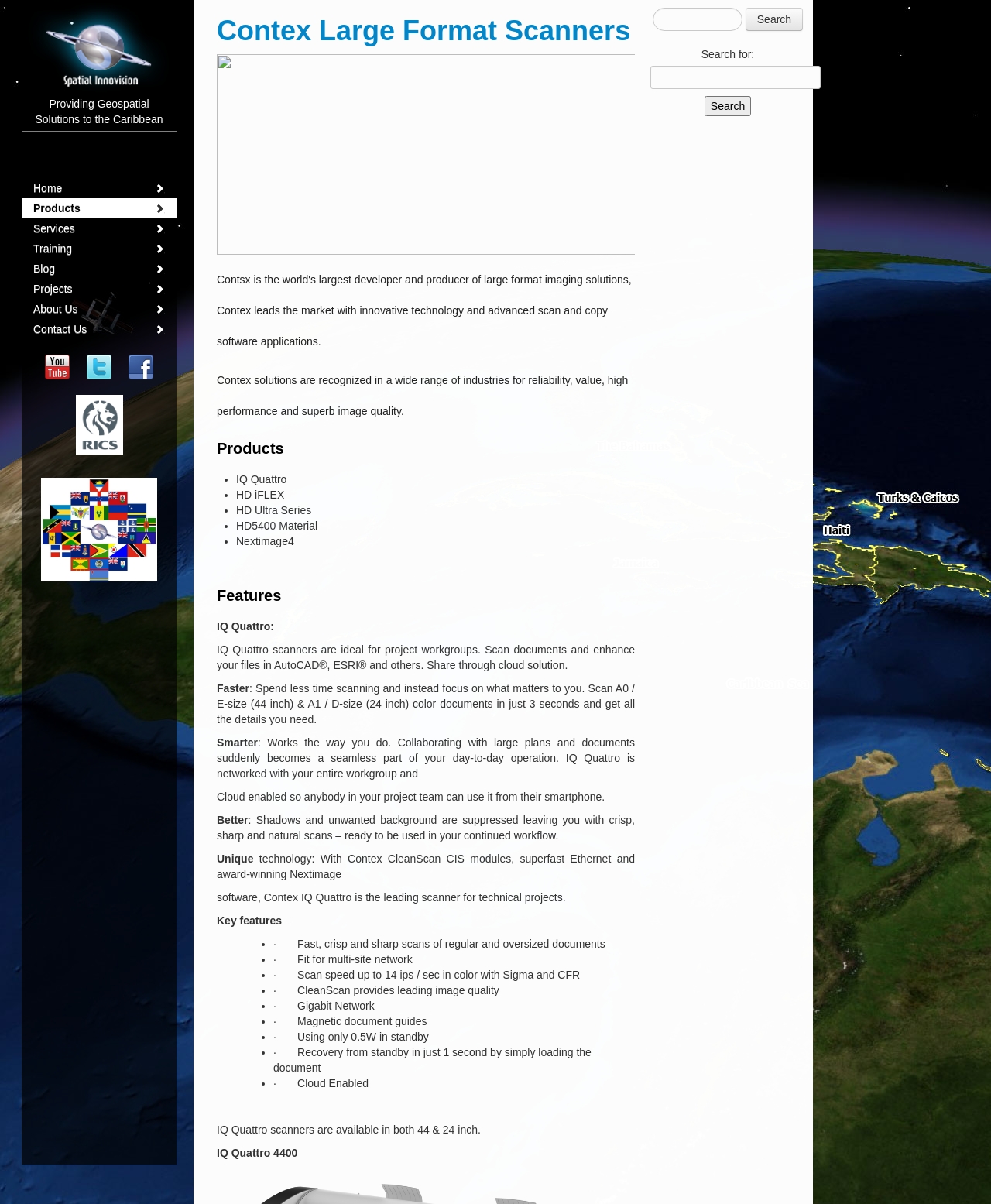What is the size of the IQ Quattro 4400 scanner?
Provide a short answer using one word or a brief phrase based on the image.

44 inch